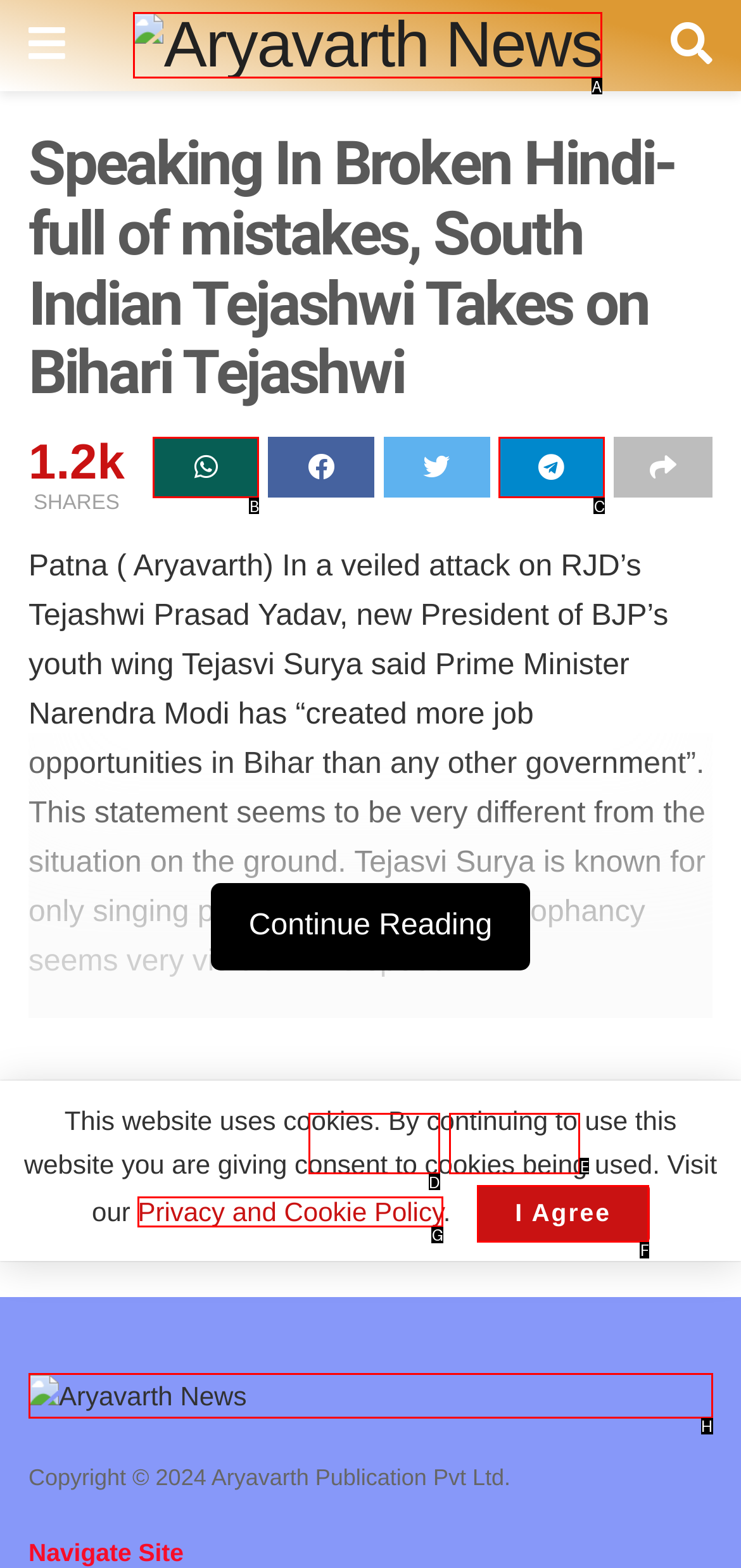Indicate which UI element needs to be clicked to fulfill the task: Click on the Aryavarth News logo
Answer with the letter of the chosen option from the available choices directly.

A